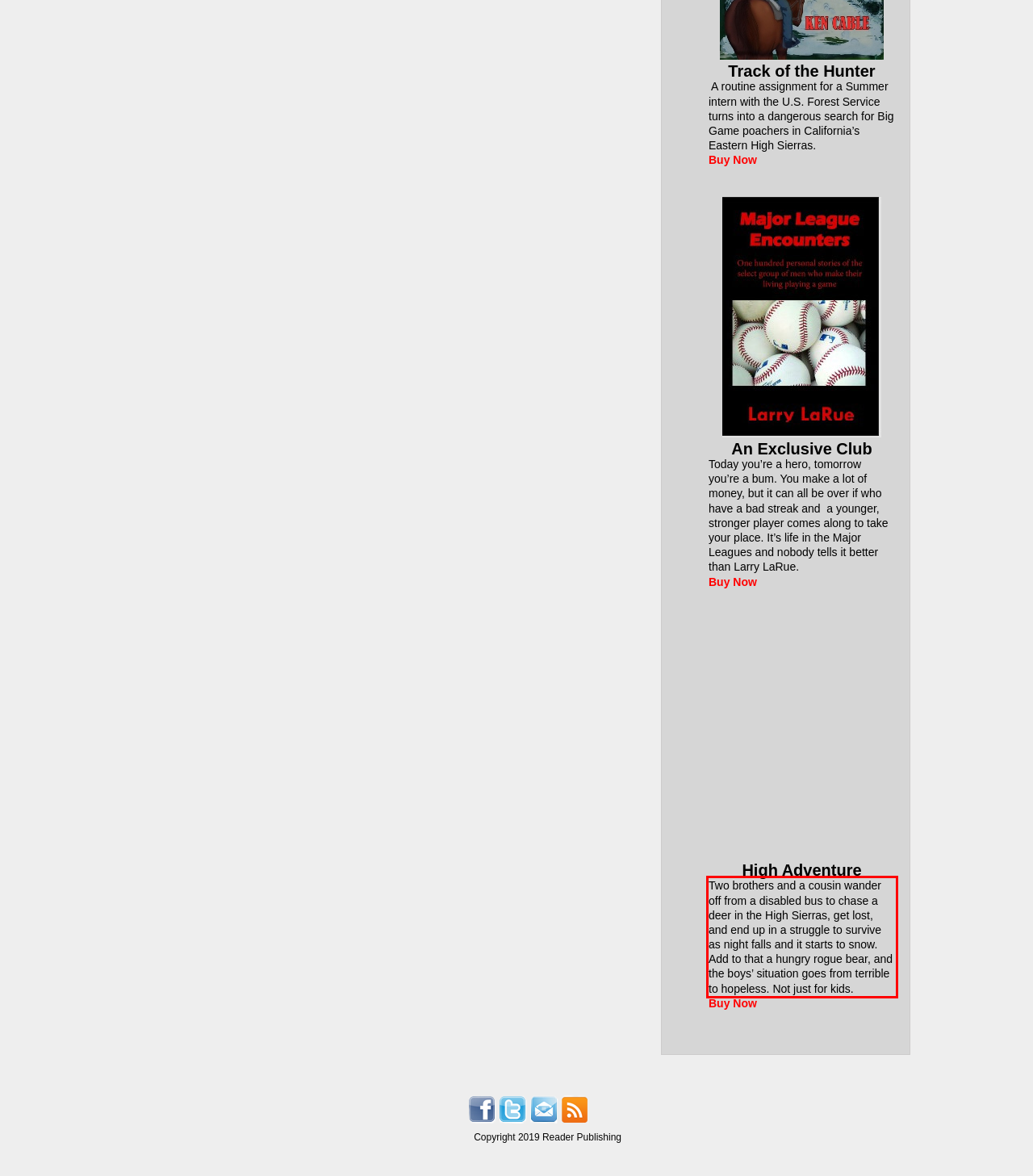There is a UI element on the webpage screenshot marked by a red bounding box. Extract and generate the text content from within this red box.

Two brothers and a cousin wander off from a disabled bus to chase a deer in the High Sierras, get lost, and end up in a struggle to survive as night falls and it starts to snow. Add to that a hungry rogue bear, and the boys’ situation goes from terrible to hopeless. Not just for kids.